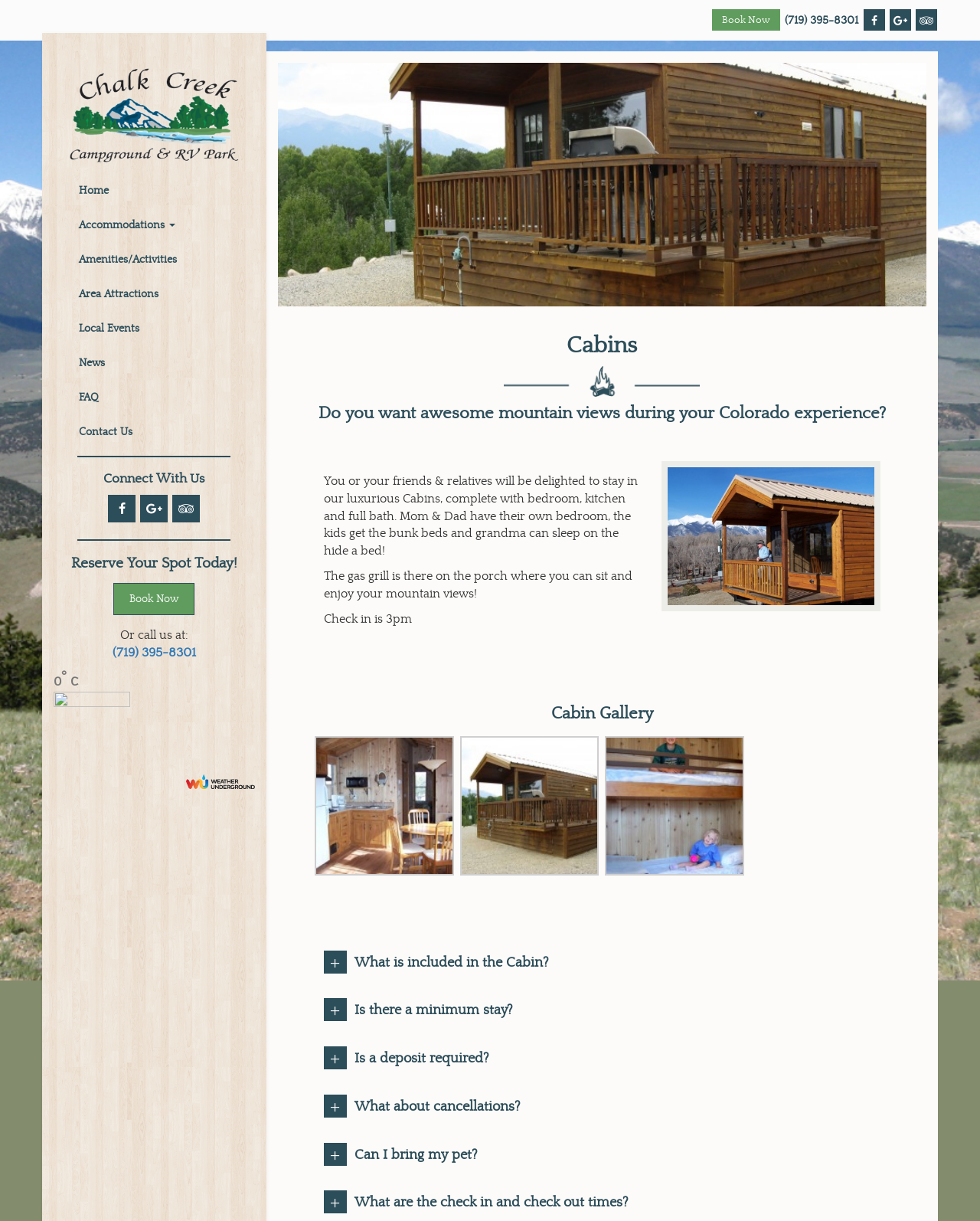Please provide the bounding box coordinates for the element that needs to be clicked to perform the instruction: "Call the campground". The coordinates must consist of four float numbers between 0 and 1, formatted as [left, top, right, bottom].

[0.801, 0.011, 0.876, 0.022]